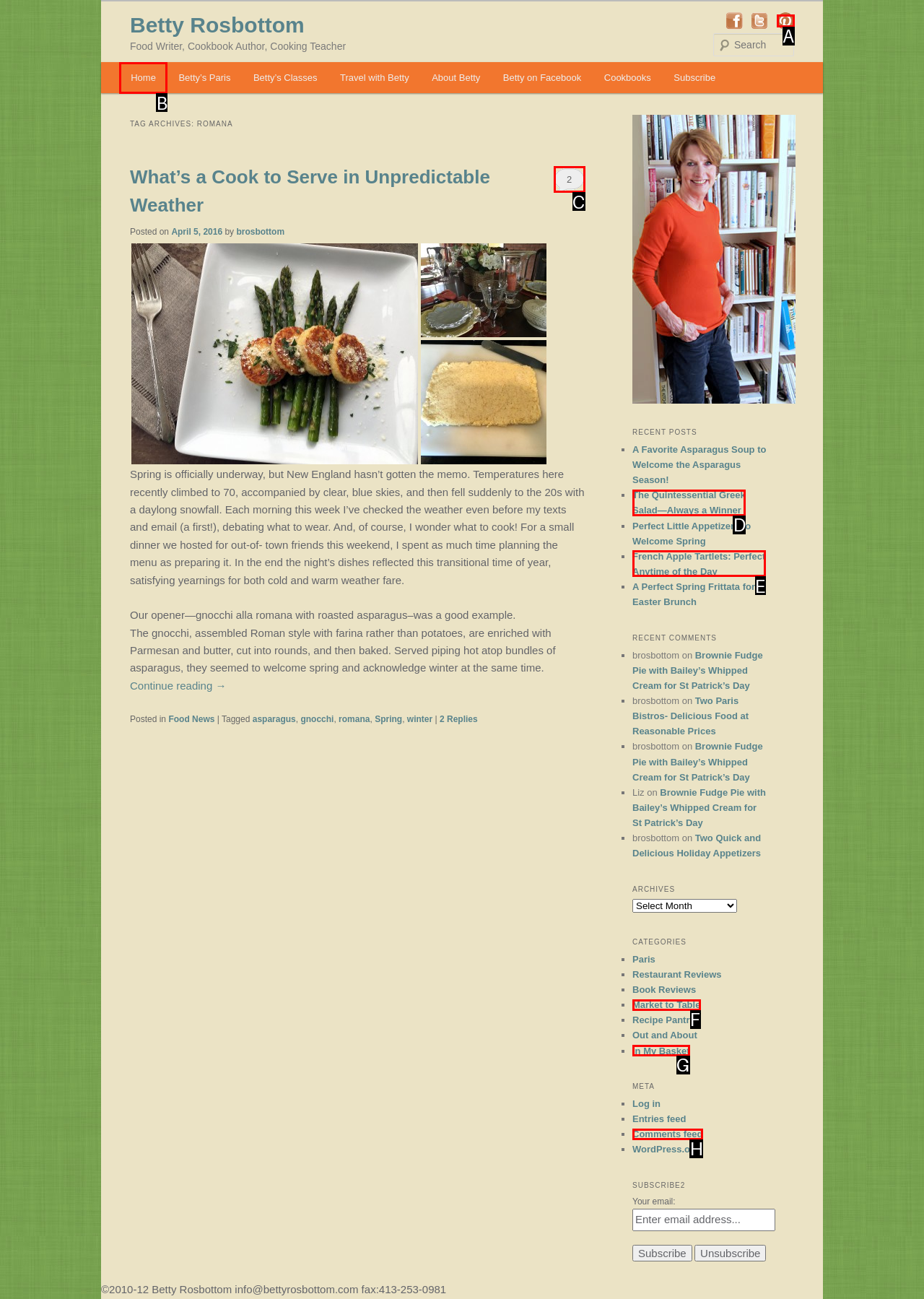Identify the correct option to click in order to complete this task: Go to the home page
Answer with the letter of the chosen option directly.

B